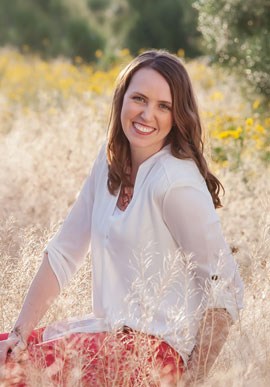Create an extensive caption that includes all significant details of the image.

The image features a cheerful woman sitting gracefully in a sunlit field, surrounded by tall golden grass and vibrant wildflowers in the background. She has long, flowing hair and is wearing a light, airy blouse that complements the natural setting. Her warm smile radiates friendliness and approachability, inviting viewers to connect with her. This scene evokes a sense of calm and joy, perfect for illustrating a message about family photography or a photography course designed for parents. The overall aesthetic suggests a harmonious blend of nature and personal expression, highlighting the beauty of capturing special moments.